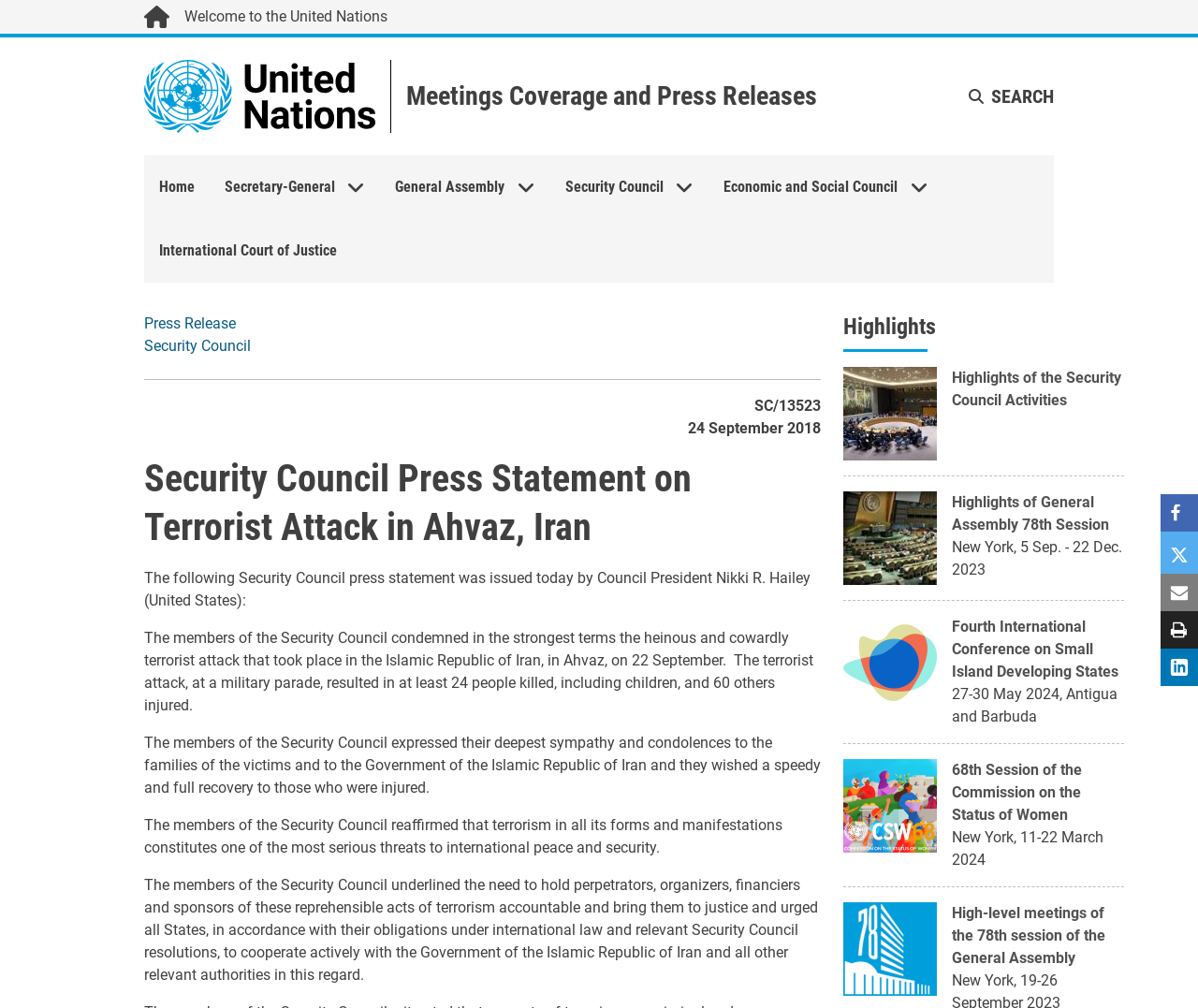Specify the bounding box coordinates of the area to click in order to execute this command: 'Share on Facebook'. The coordinates should consist of four float numbers ranging from 0 to 1, and should be formatted as [left, top, right, bottom].

[0.969, 0.49, 1.0, 0.527]